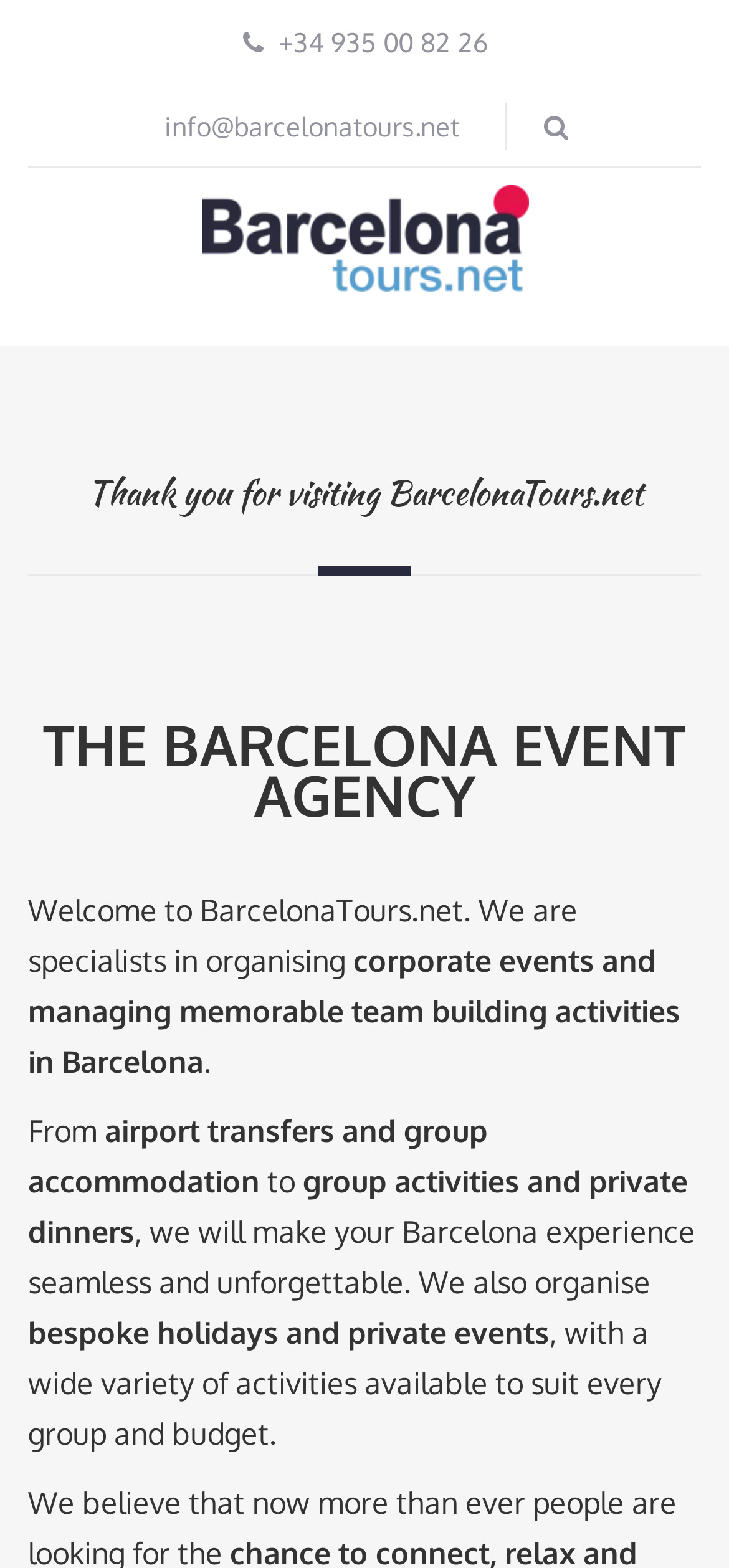What services does BarcelonaTours offer?
Using the visual information, answer the question in a single word or phrase.

airport transfers, group accommodation, group activities, and private dinners